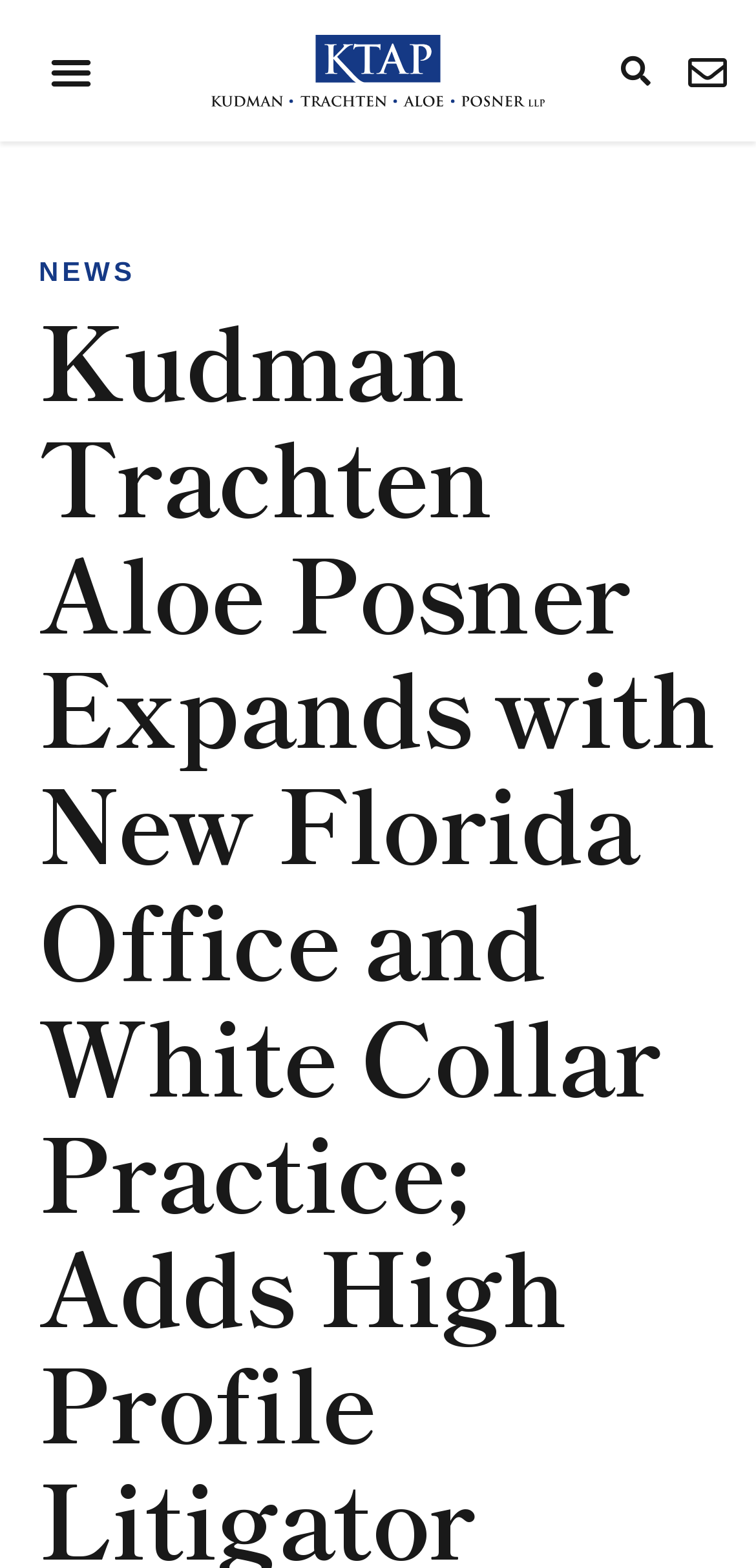What type of practice is being expanded?
Look at the image and answer the question using a single word or phrase.

White Collar